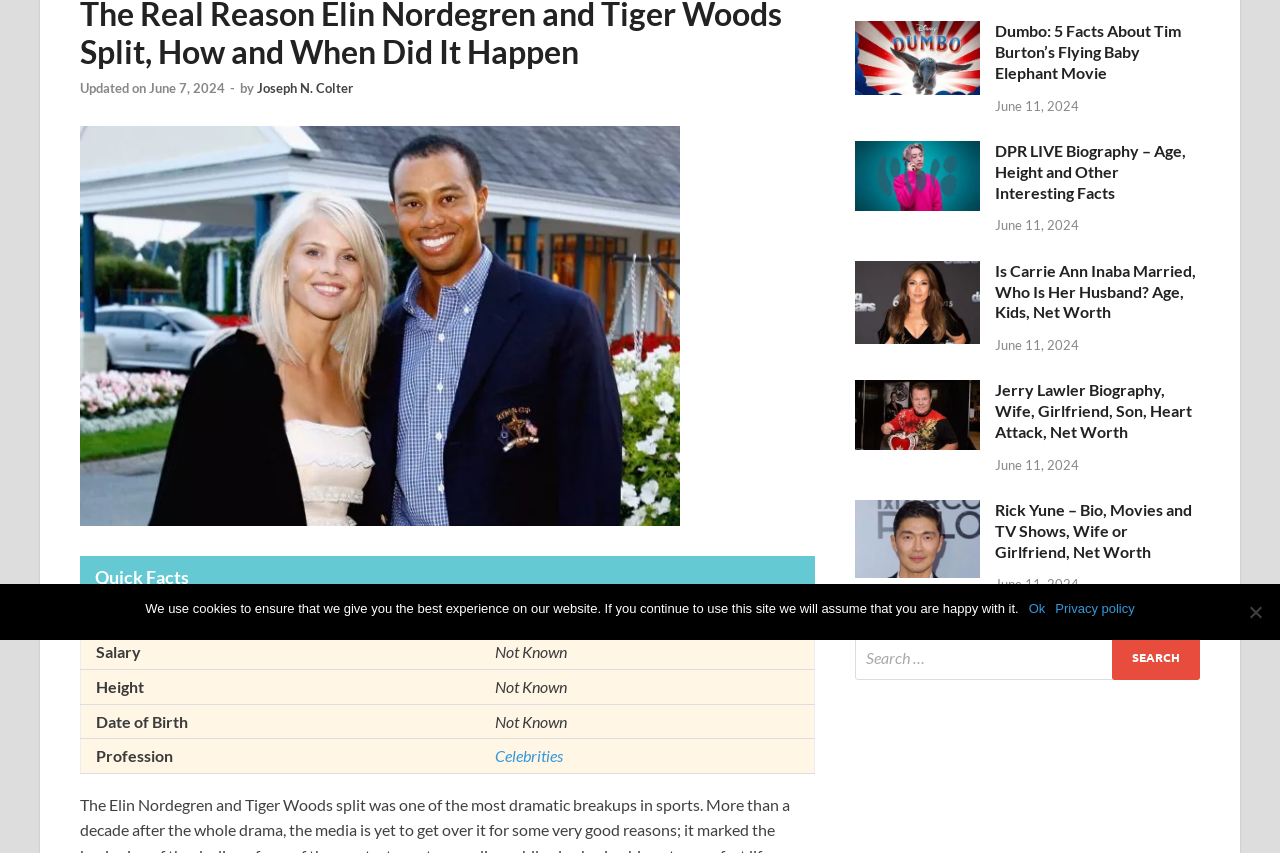Identify and provide the bounding box coordinates of the UI element described: "parent_node: Search for: value="Search"". The coordinates should be formatted as [left, top, right, bottom], with each number being a float between 0 and 1.

[0.869, 0.744, 0.938, 0.797]